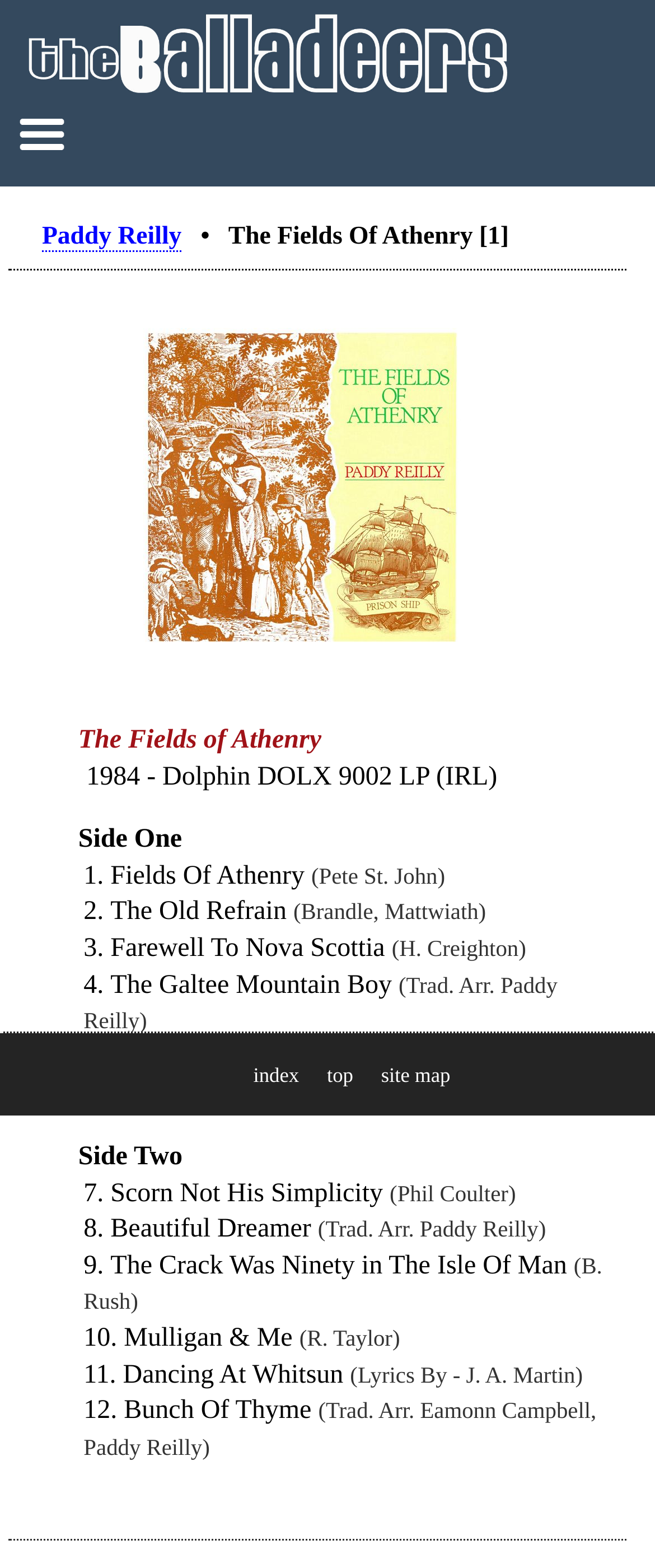What is the album title?
Answer briefly with a single word or phrase based on the image.

The Fields of Athenry